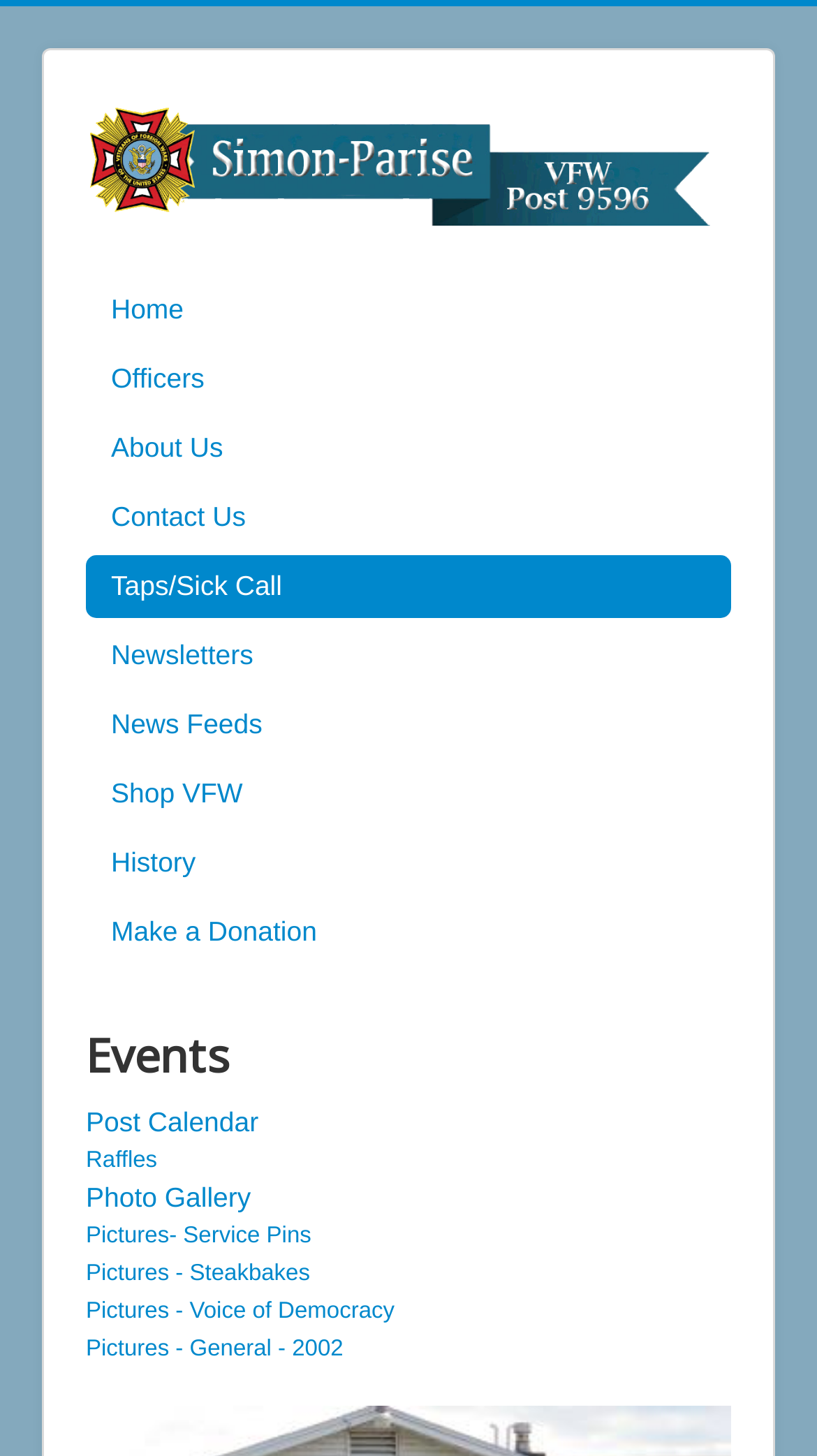Generate a comprehensive caption for the webpage you are viewing.

The webpage is dedicated to Elizabeth J. (Laurin) Woodhouse, likely a personal or memorial page. At the top, there is a prominent link to "VFW9596.org" accompanied by an image, which takes up most of the top section. Below this, there is a horizontal navigation menu with 11 links, including "Home", "Officers", "About Us", "Contact Us", and others, which are evenly spaced and aligned to the left.

Further down, there is a heading titled "Events" followed by several links related to events, such as "Post Calendar", "Raffles", "Photo Gallery", and others. These links are also aligned to the left and stacked vertically.

Notably, there are no blocks of text or paragraphs on this webpage, and the content is primarily composed of links and a single image. The overall layout is organized, with clear categorization of links and a prominent call-to-action at the top.